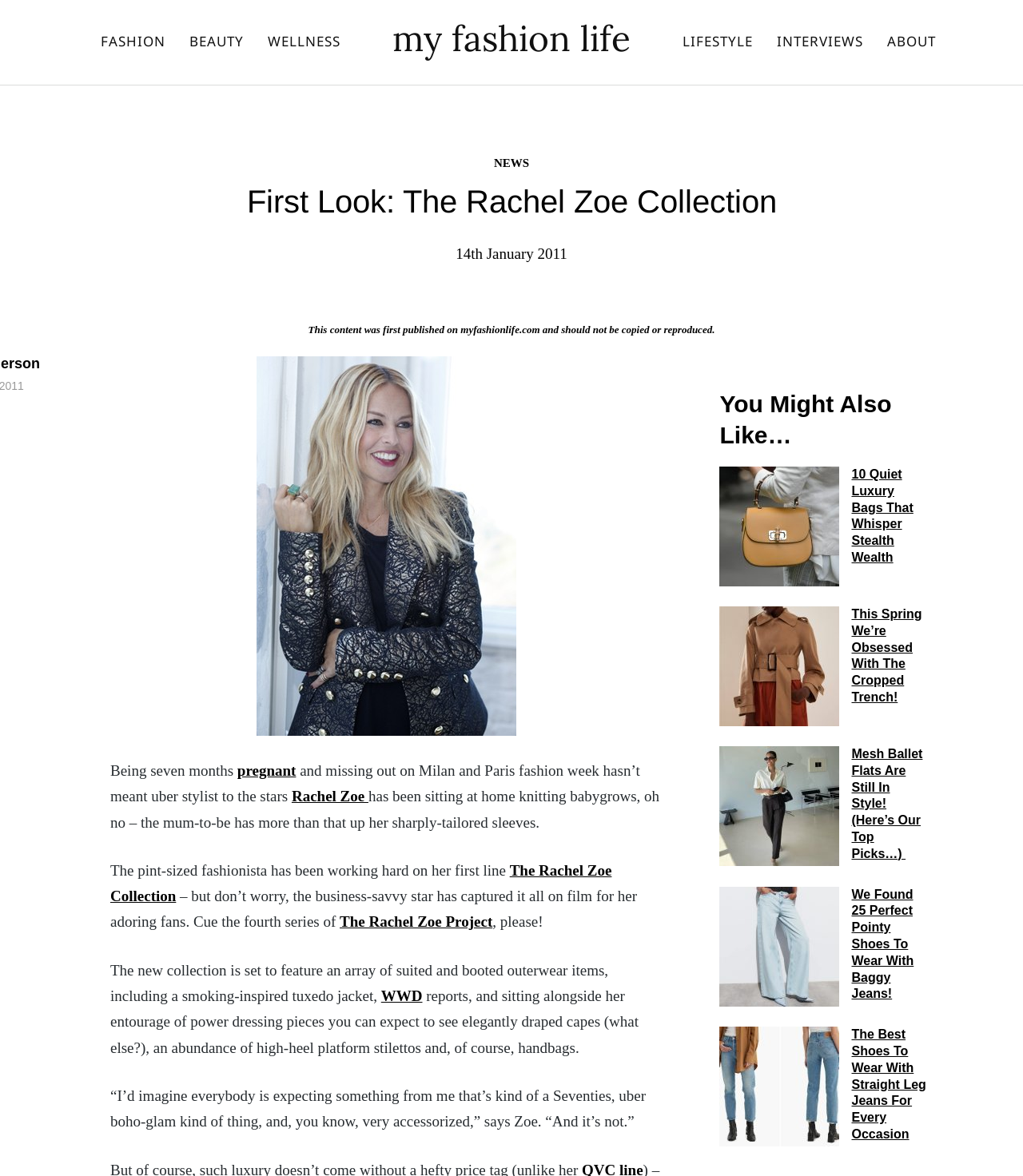Please answer the following question using a single word or phrase: 
What is the theme of the outerwear items in the collection?

Suited and booted